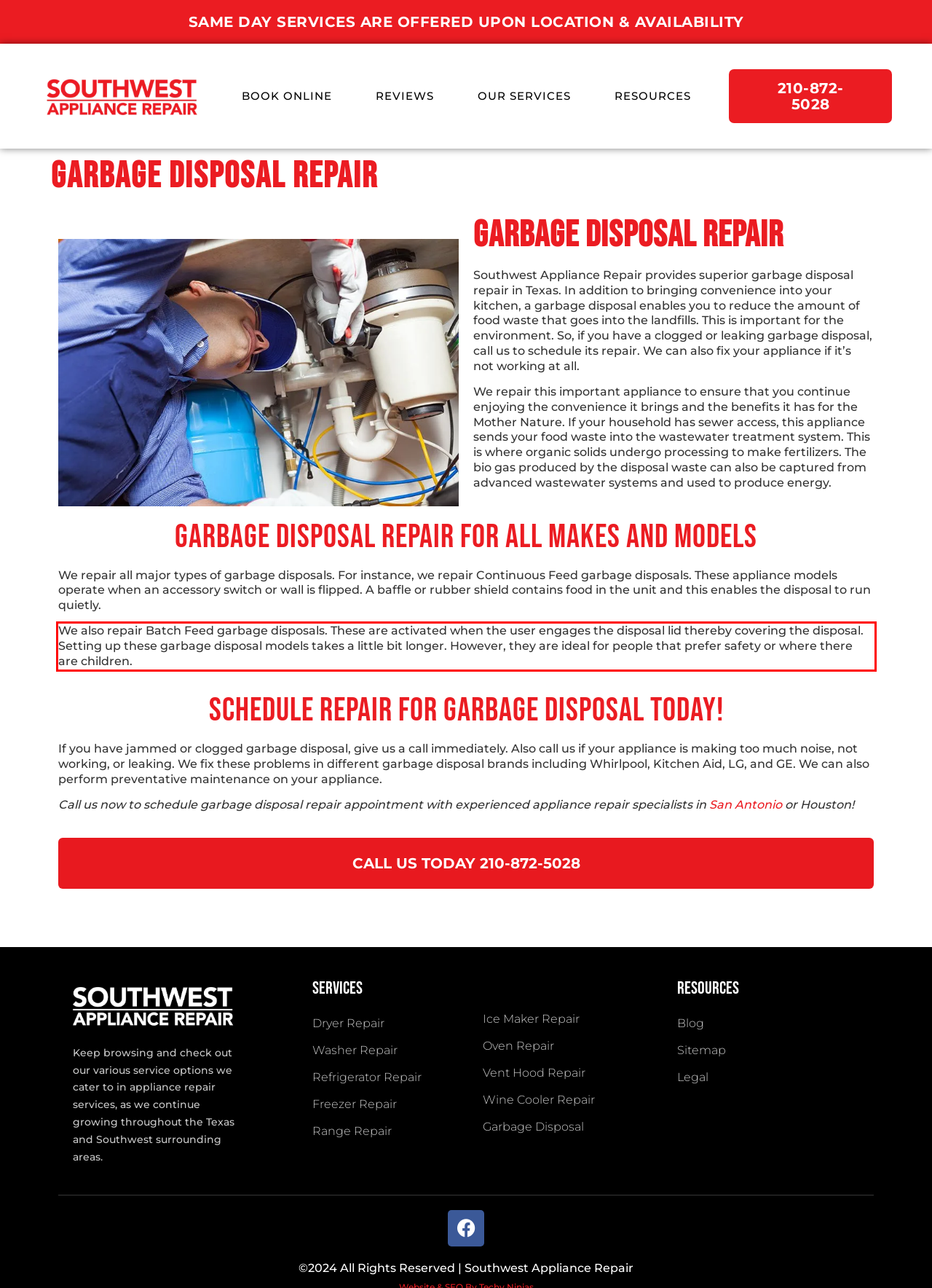Within the screenshot of the webpage, there is a red rectangle. Please recognize and generate the text content inside this red bounding box.

We also repair Batch Feed garbage disposals. These are activated when the user engages the disposal lid thereby covering the disposal. Setting up these garbage disposal models takes a little bit longer. However, they are ideal for people that prefer safety or where there are children.